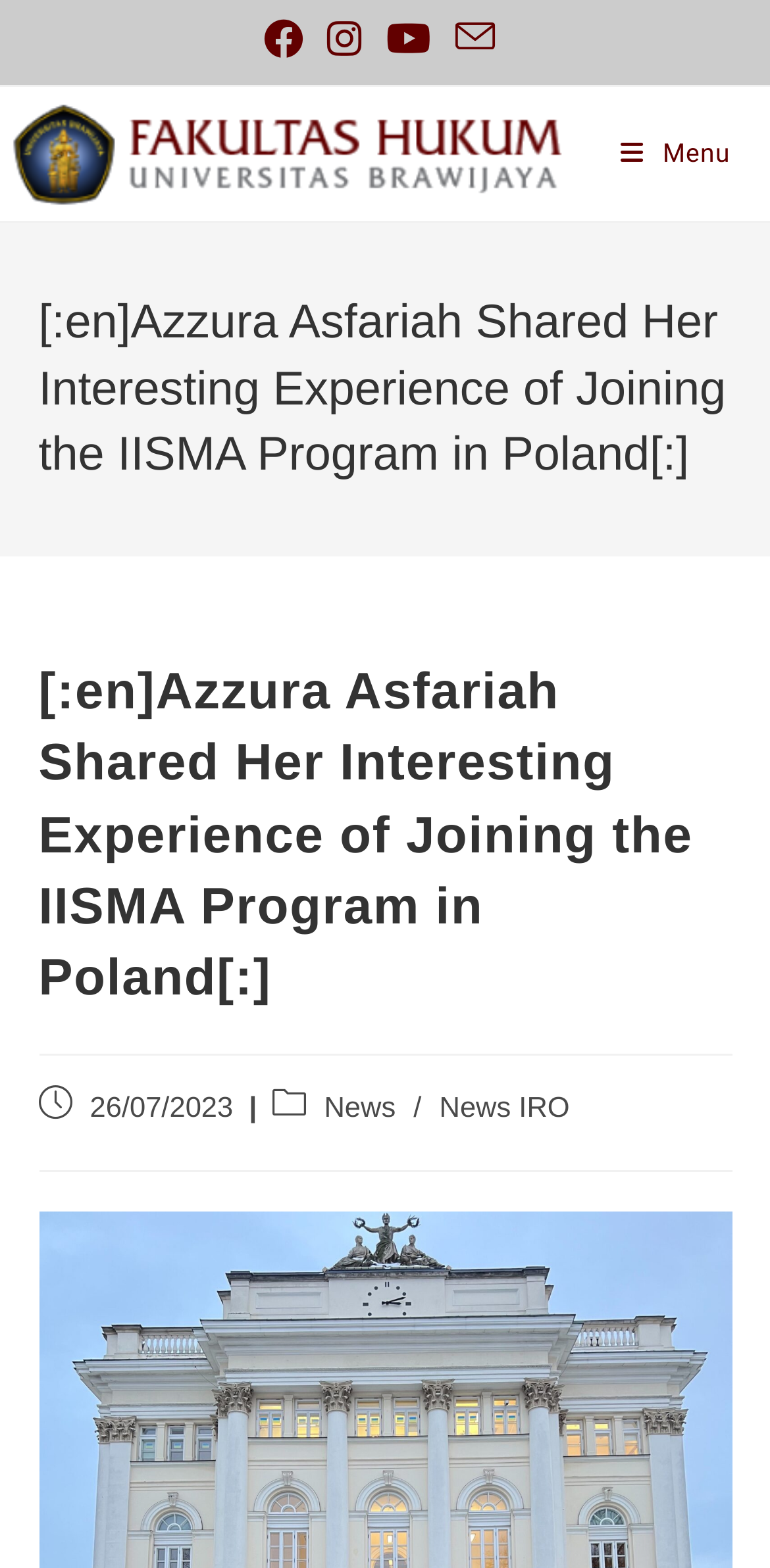Using the details in the image, give a detailed response to the question below:
What is the name of the university?

I found the answer by looking at the link 'Fakultas Hukum Universitas Brawijaya' which is a part of the layout table, and it contains an image with the same name. This suggests that the link is related to the university, and the name of the university is Universitas Brawijaya.